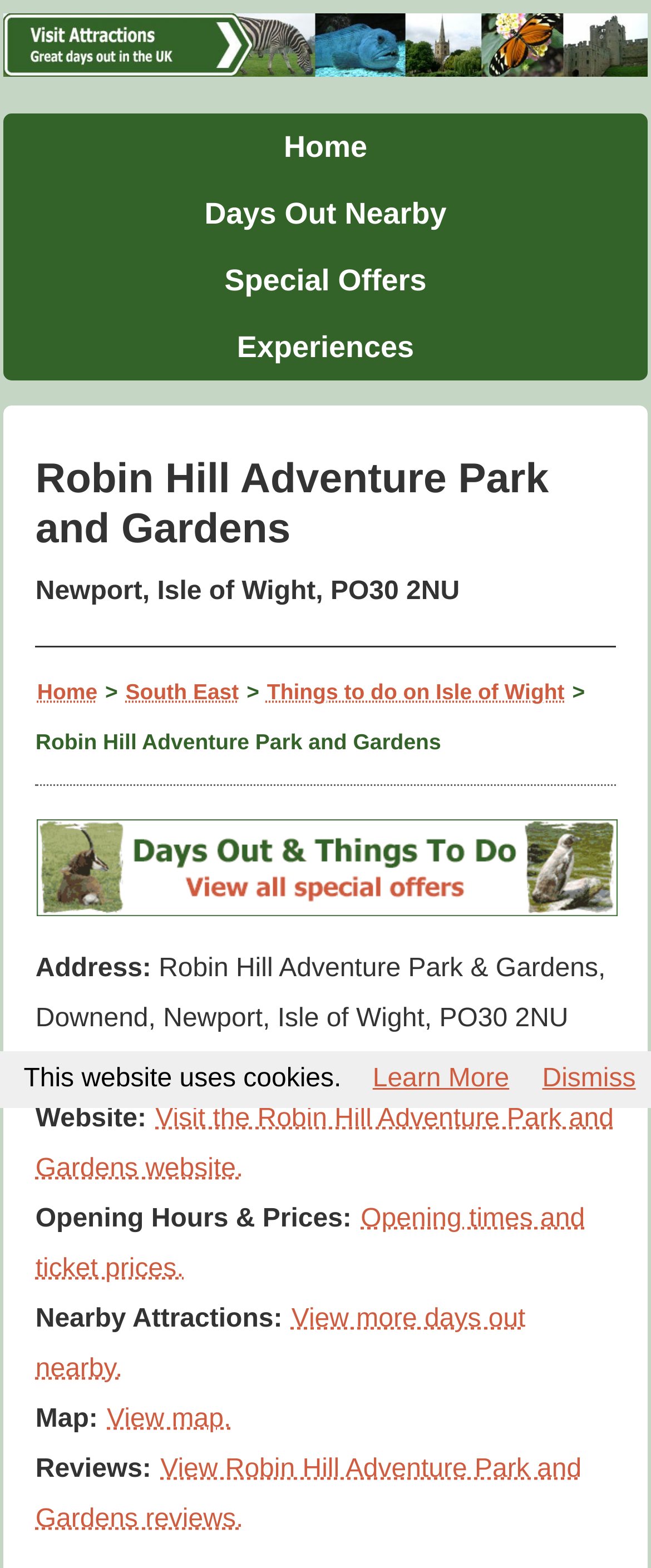Consider the image and give a detailed and elaborate answer to the question: 
What can you do on the Isle of Wight?

I found the answer by looking at the link element that says 'Things to do on Isle of Wight' which is located in the middle of the webpage, indicating that it is a related topic to the park.